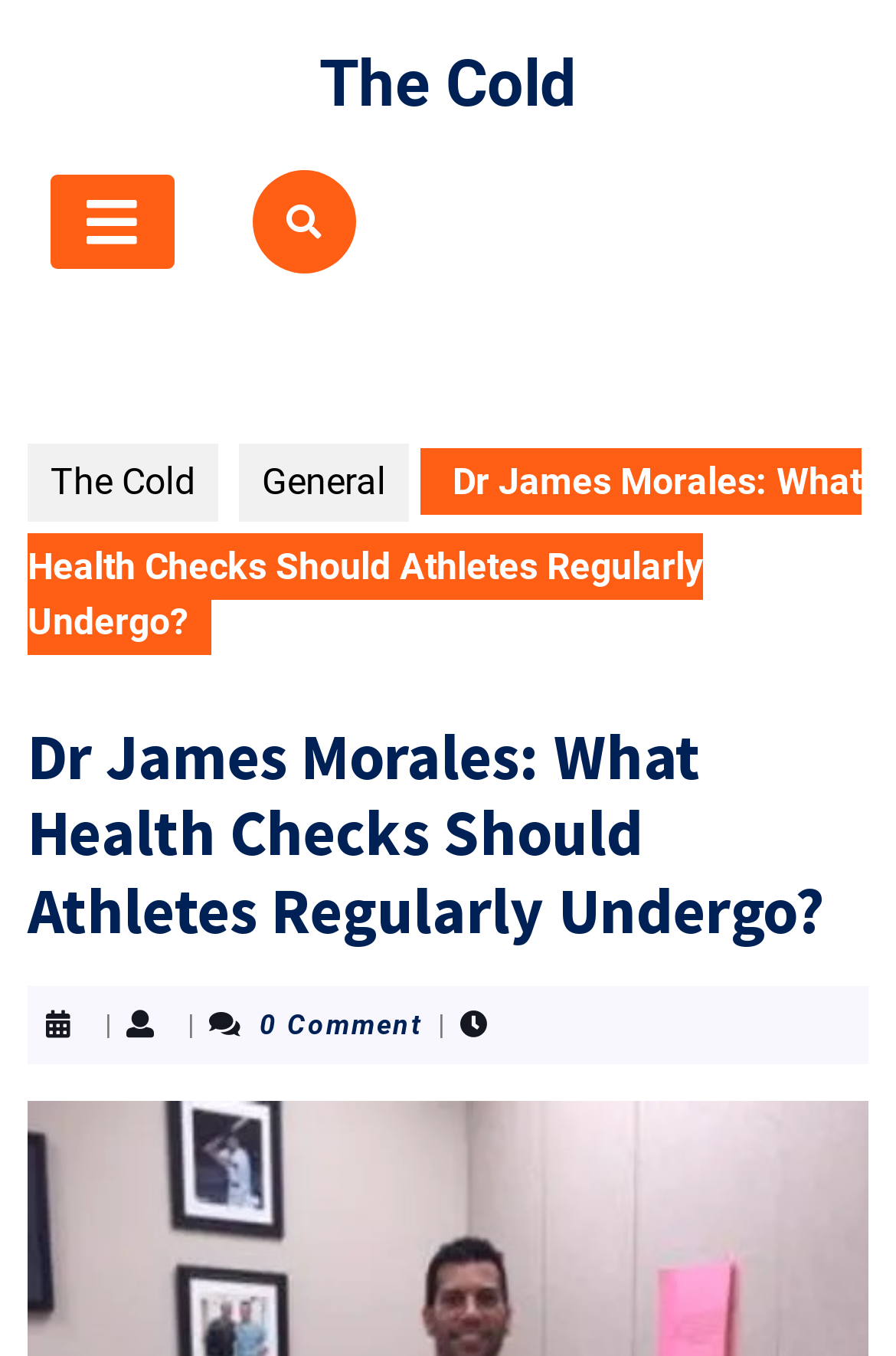Analyze the image and give a detailed response to the question:
Is the open button selected?

The open button is represented by the tab element with the text ' Open Button'. The 'selected' property of this element is set to False, indicating that the open button is not selected.